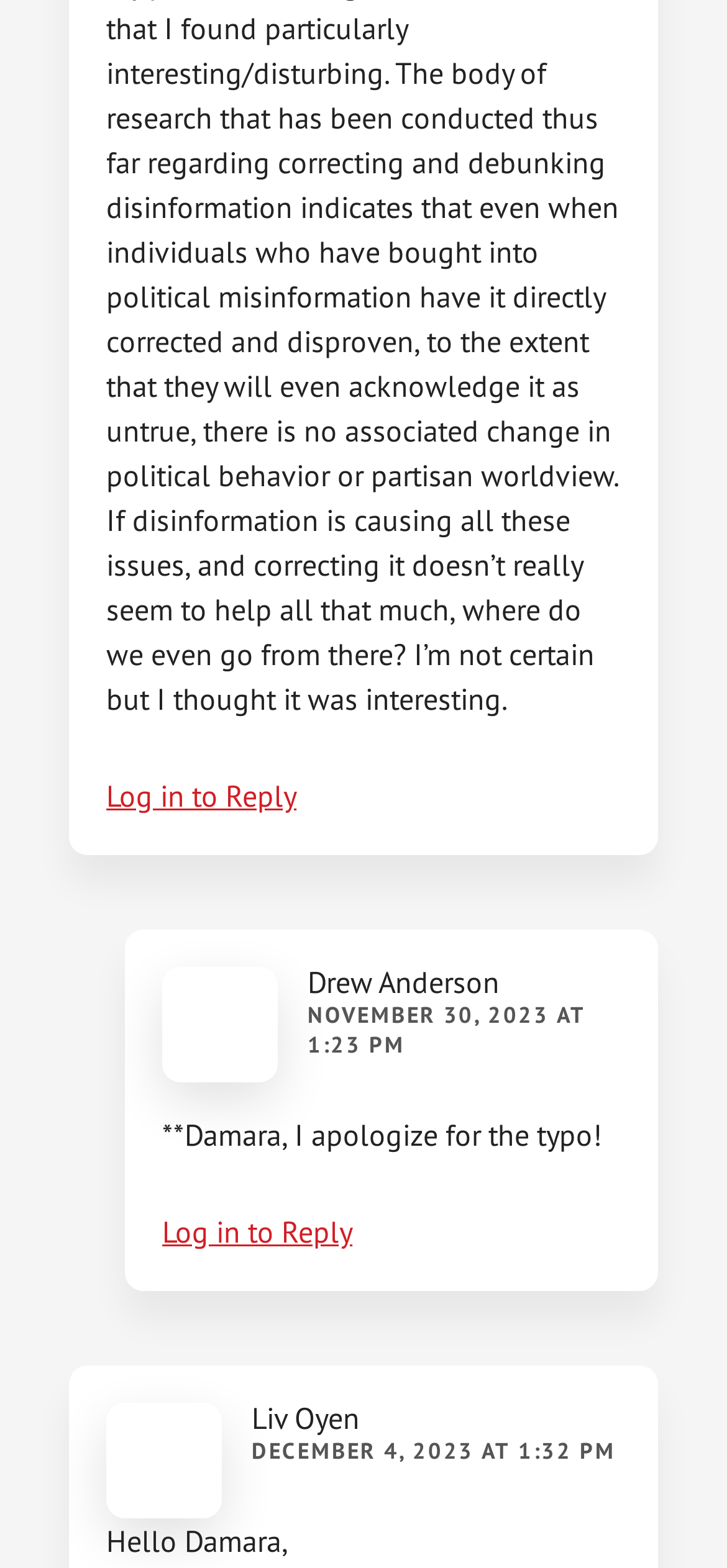What is the timestamp of the second comment?
Refer to the image and respond with a one-word or short-phrase answer.

DECEMBER 4, 2023 AT 1:32 PM